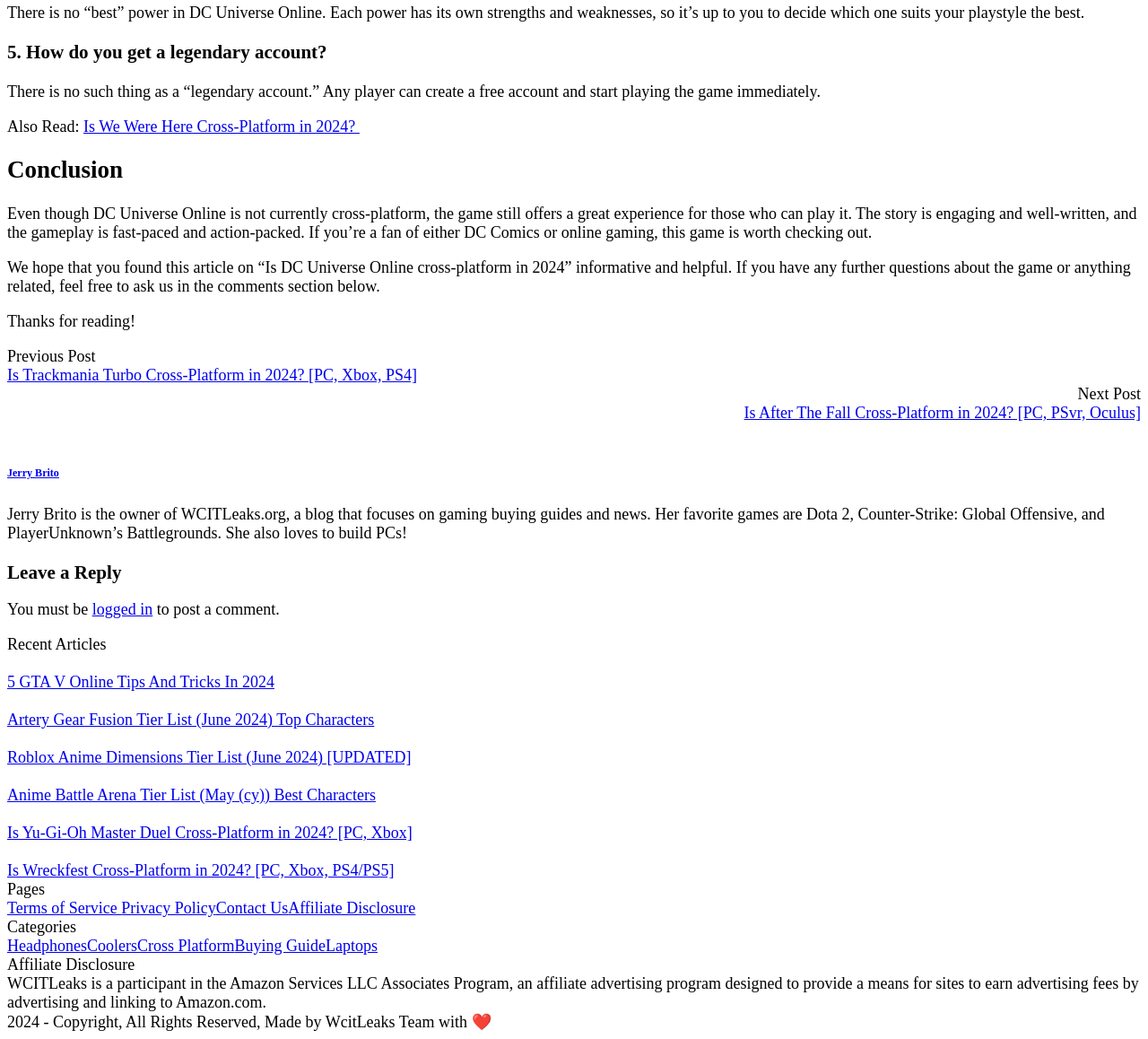What is the topic of the article? Analyze the screenshot and reply with just one word or a short phrase.

DC Universe Online